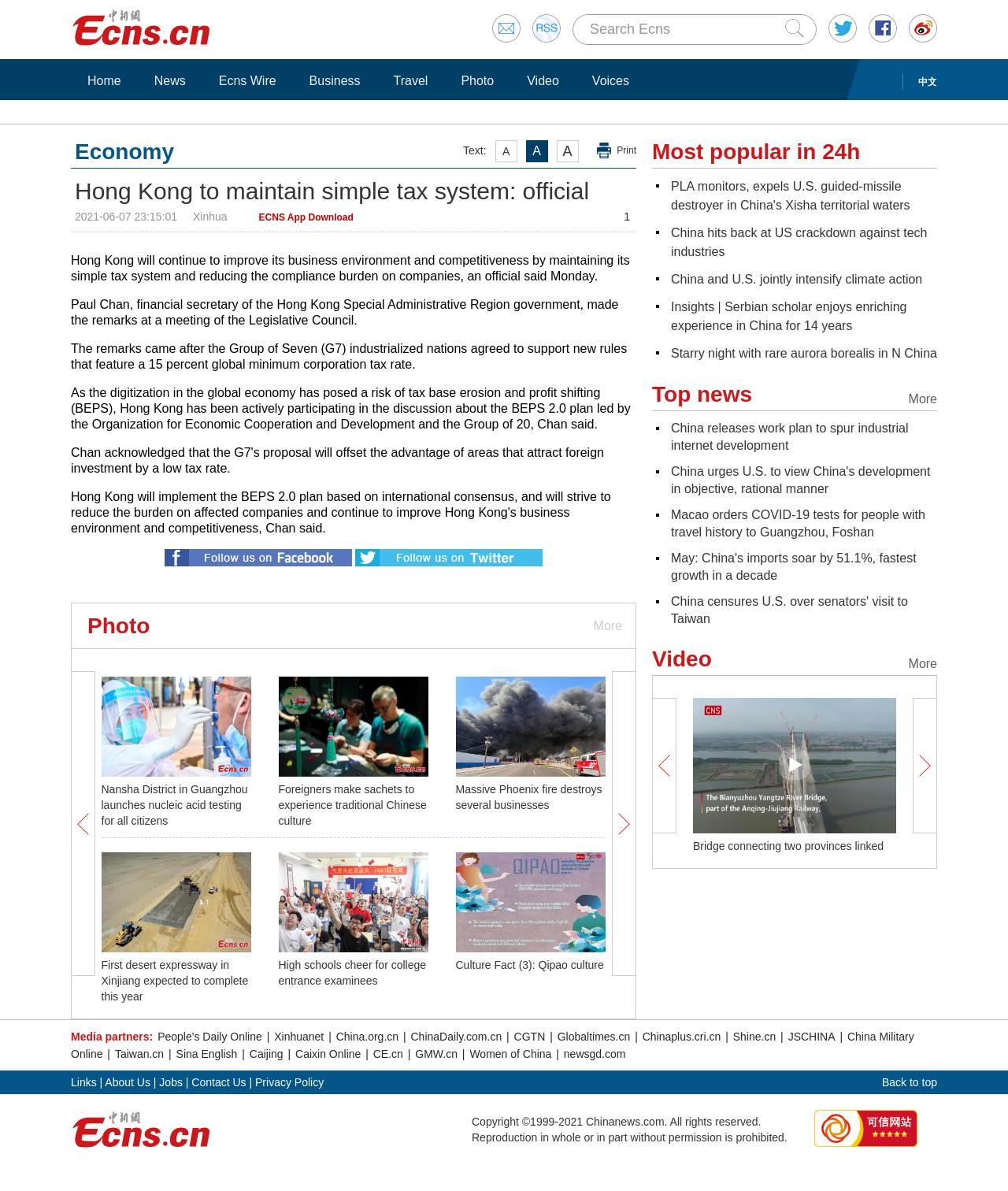Identify the bounding box coordinates of the specific part of the webpage to click to complete this instruction: "Read more news".

[0.586, 0.507, 0.617, 0.544]